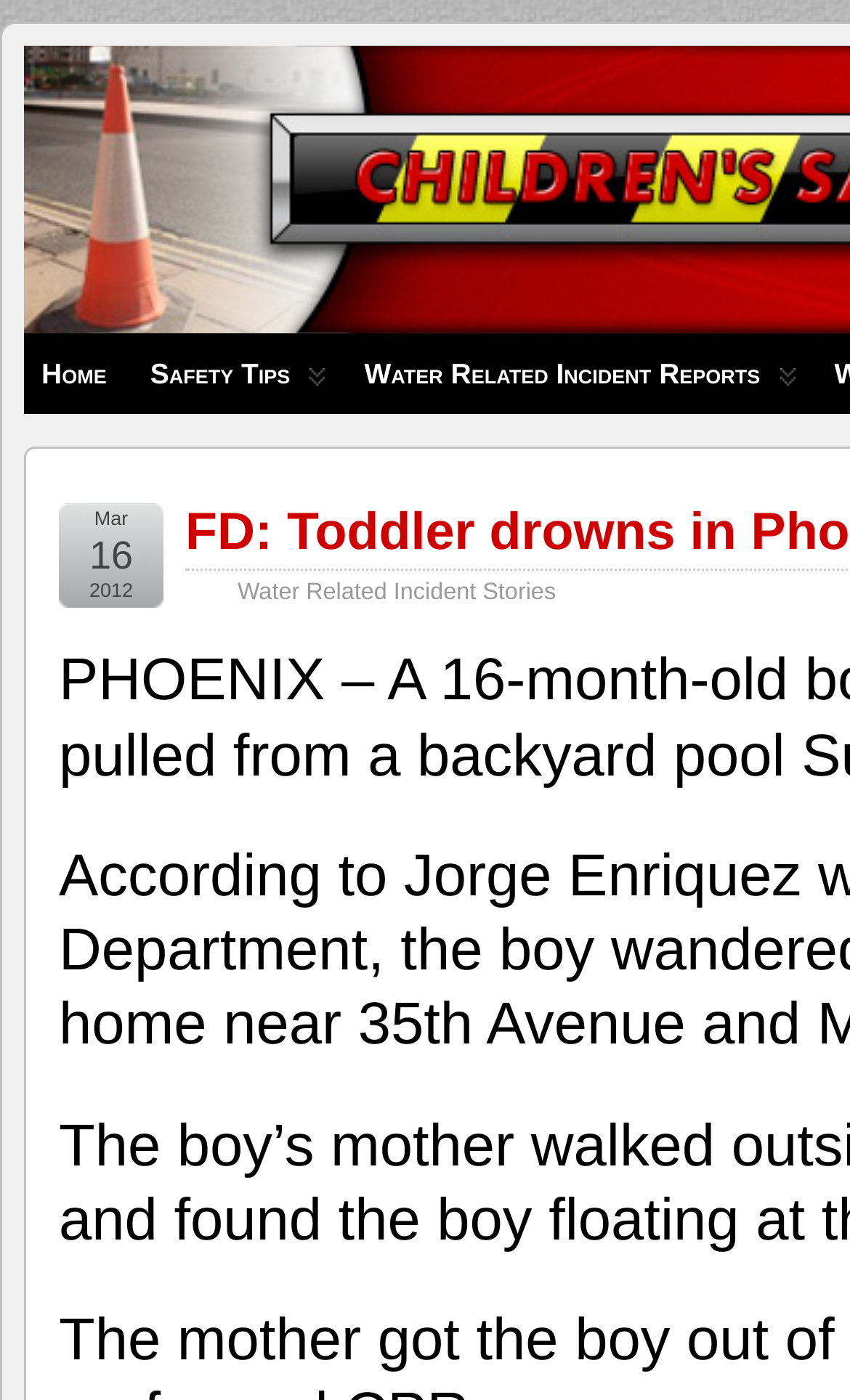Provide the bounding box coordinates of the HTML element described as: "Water Related Incident Reports". The bounding box coordinates should be four float numbers between 0 and 1, i.e., [left, top, right, bottom].

[0.408, 0.238, 0.951, 0.294]